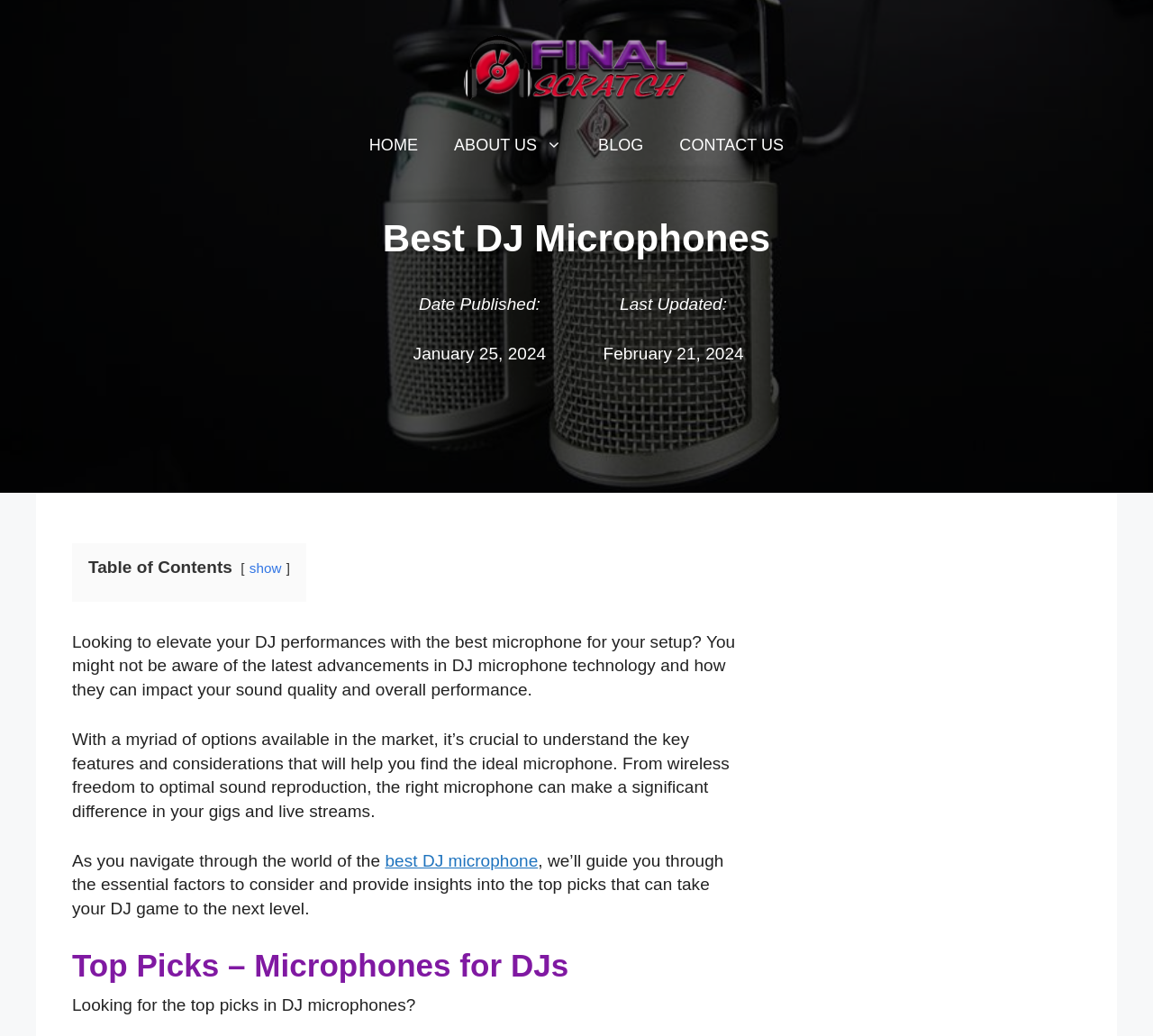Based on the image, give a detailed response to the question: What is the date of the last update?

I found the 'Last Updated' section on the webpage, which contains a time element with the date 'February 21, 2024'.